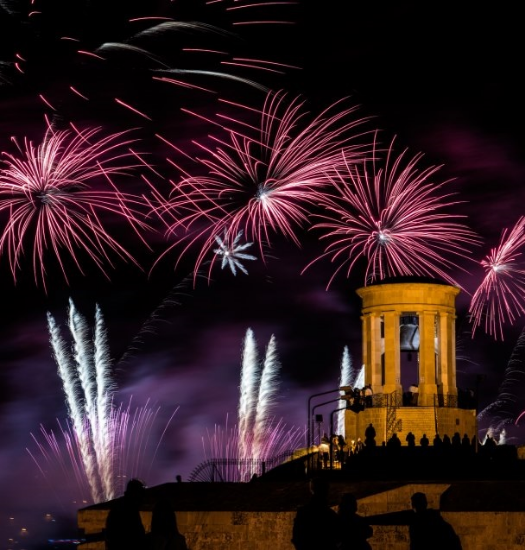What colors are prominent in the fireworks display? Refer to the image and provide a one-word or short phrase answer.

Vibrant pinks and whites